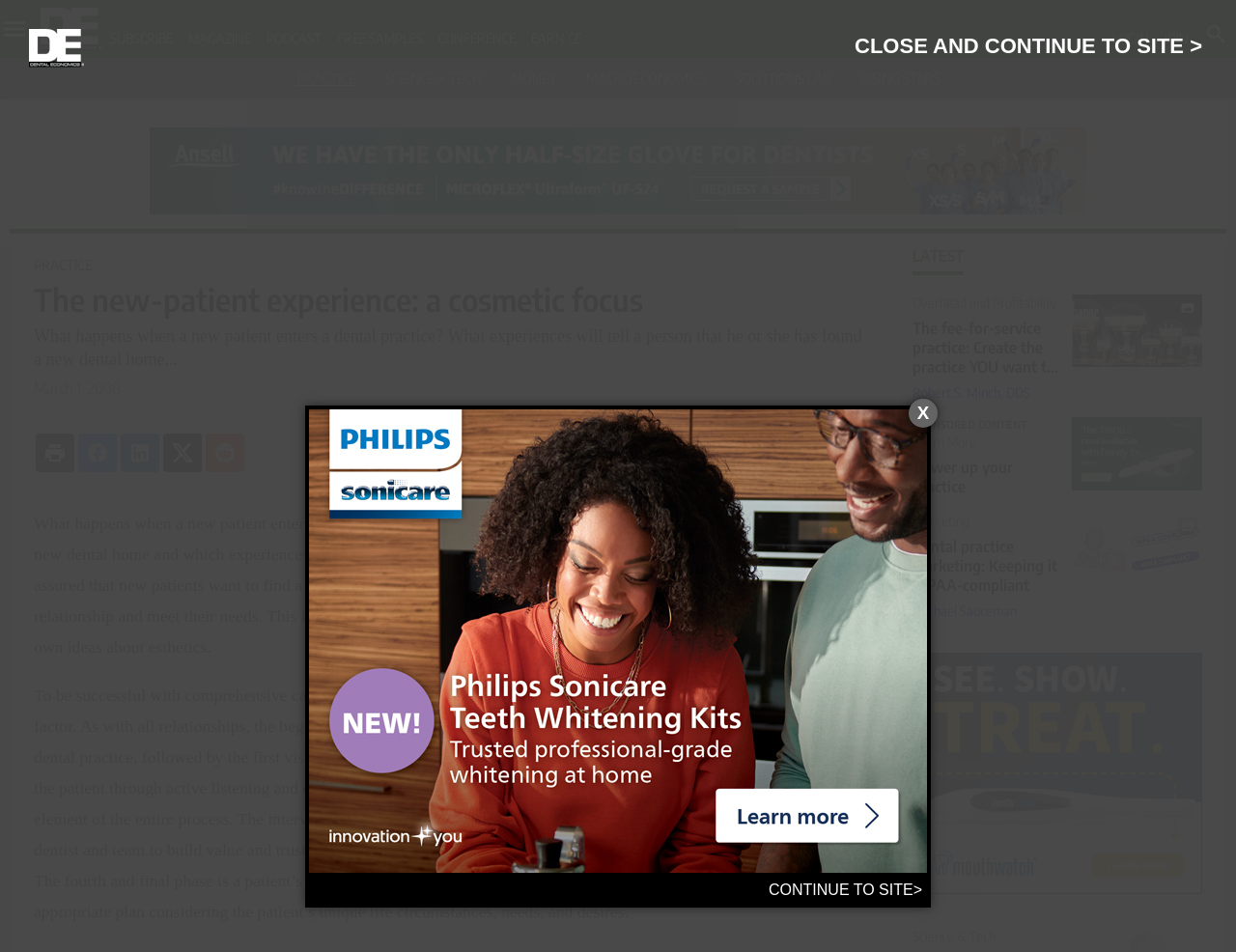Identify the headline of the webpage and generate its text content.

The new-patient experience: a cosmetic focus